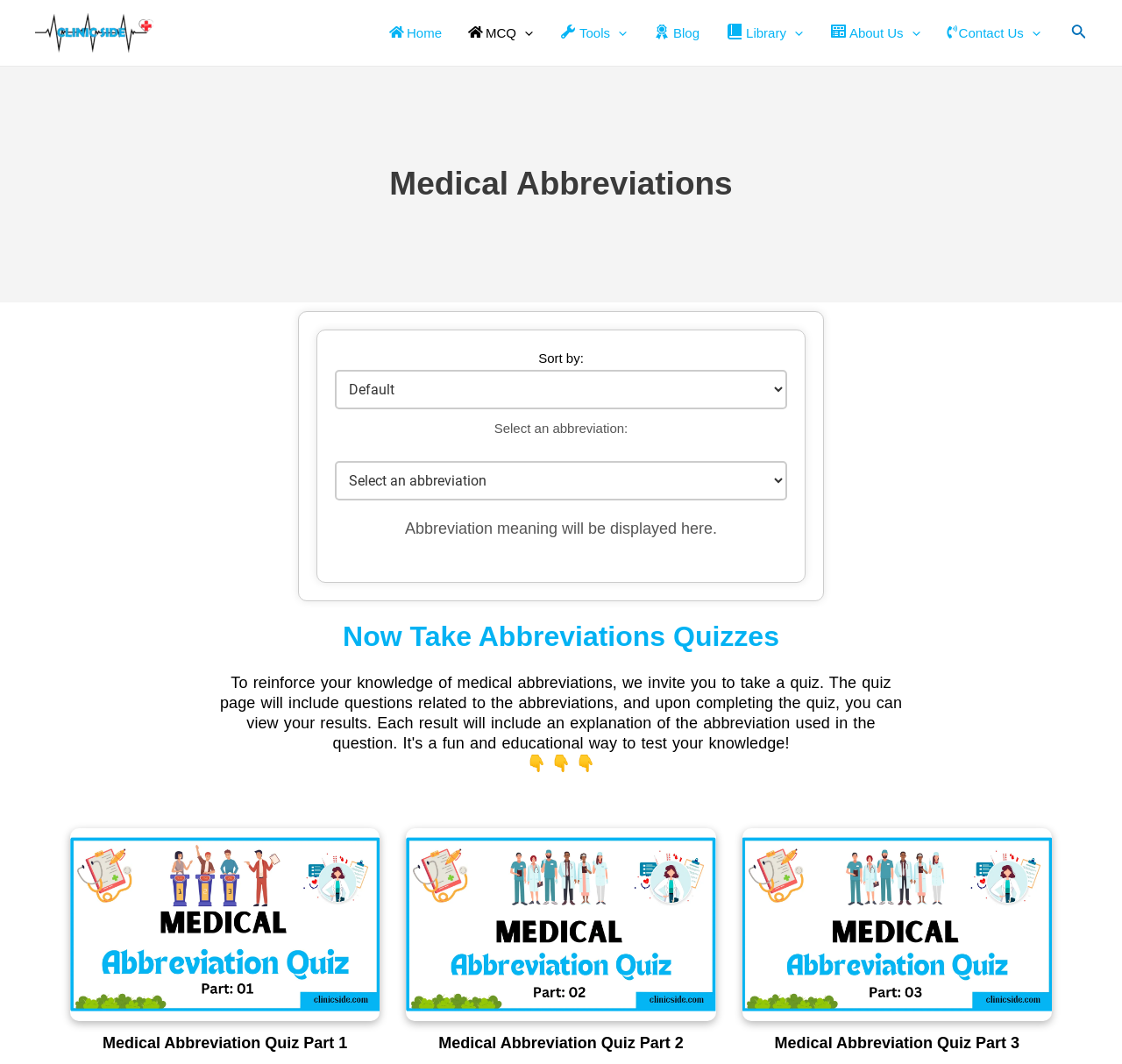Determine the bounding box of the UI component based on this description: "Medical Abbreviation Quiz Part 2". The bounding box coordinates should be four float values between 0 and 1, i.e., [left, top, right, bottom].

[0.391, 0.972, 0.609, 0.989]